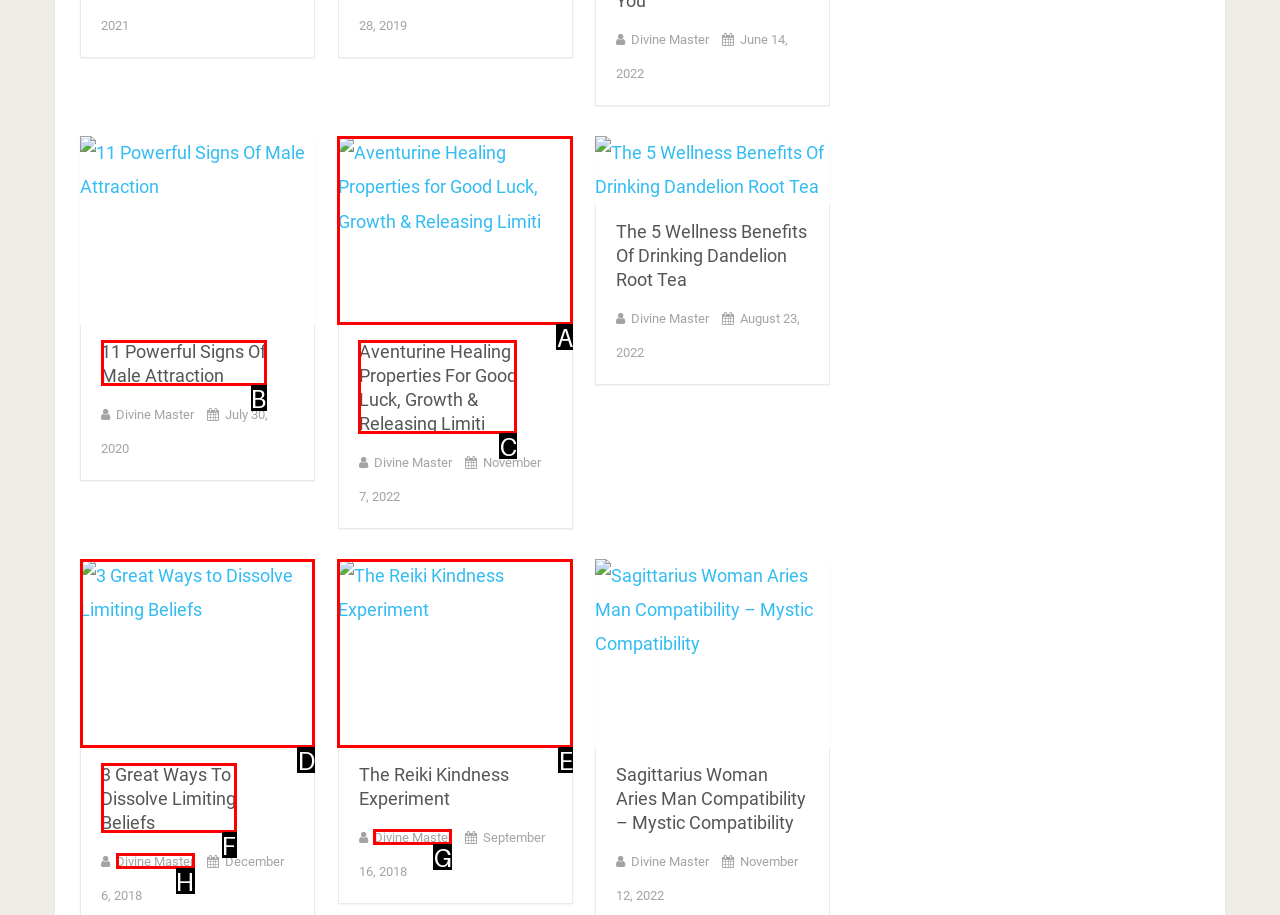Given the description: Divine Master, identify the HTML element that corresponds to it. Respond with the letter of the correct option.

H